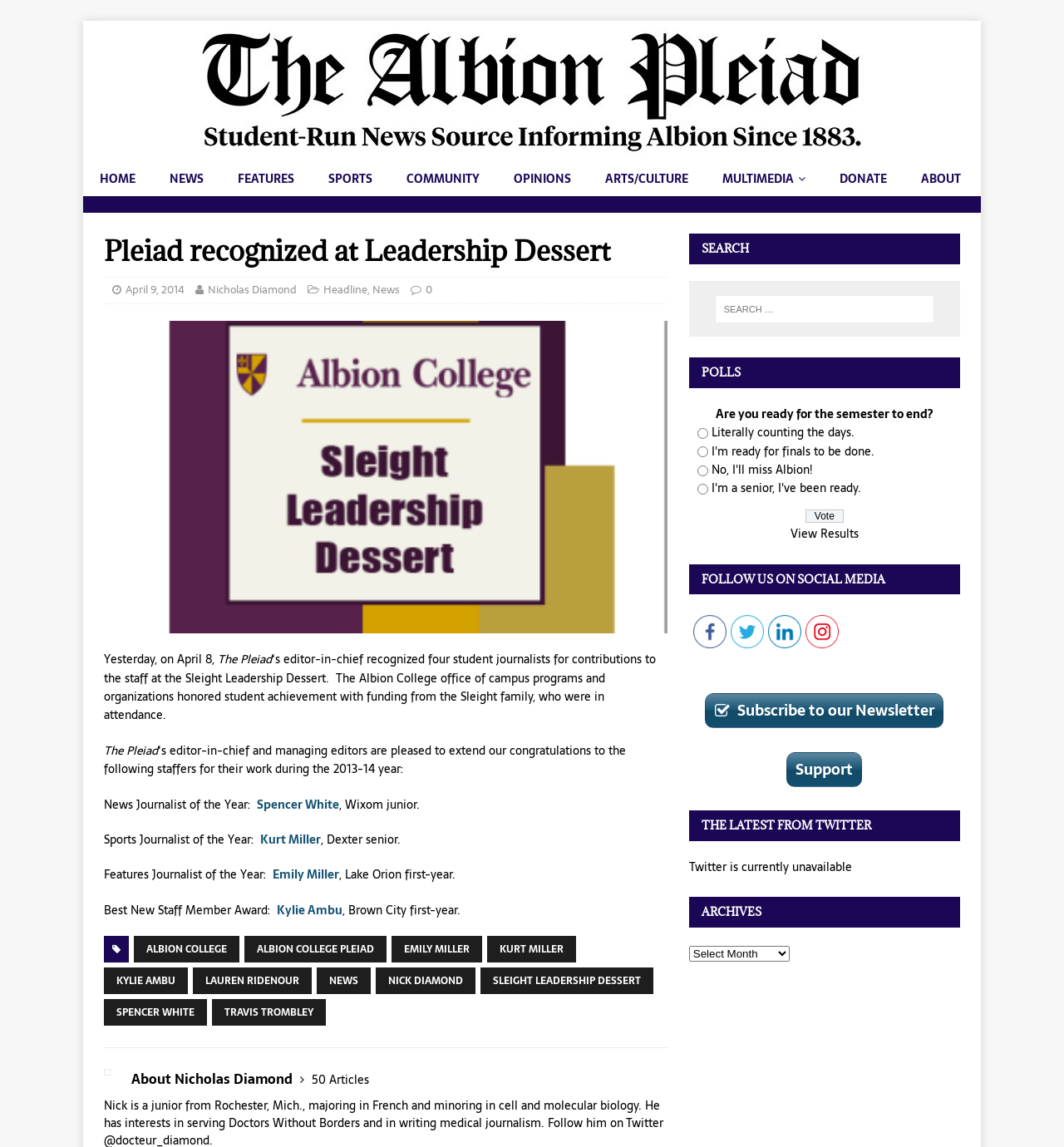Identify the bounding box of the HTML element described here: "Albion College Pleiad". Provide the coordinates as four float numbers between 0 and 1: [left, top, right, bottom].

[0.23, 0.816, 0.363, 0.839]